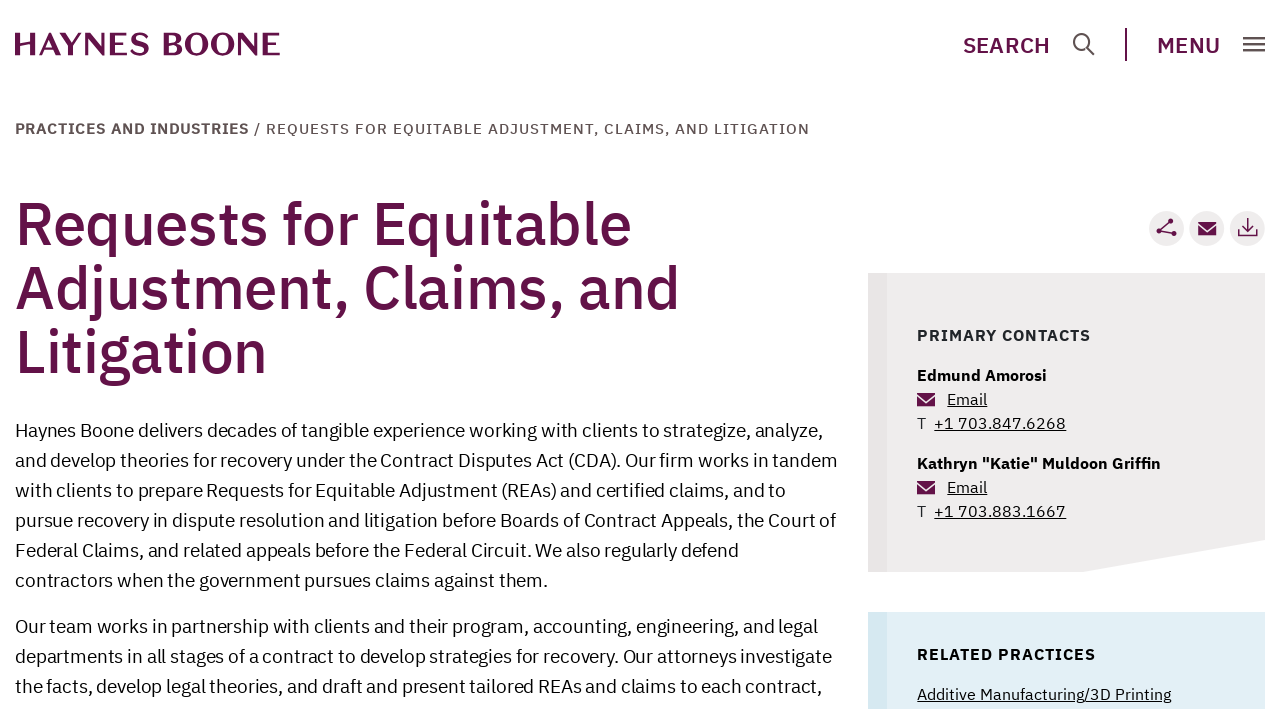Please identify the coordinates of the bounding box that should be clicked to fulfill this instruction: "Email Edmund Amorosi".

[0.717, 0.548, 0.771, 0.576]